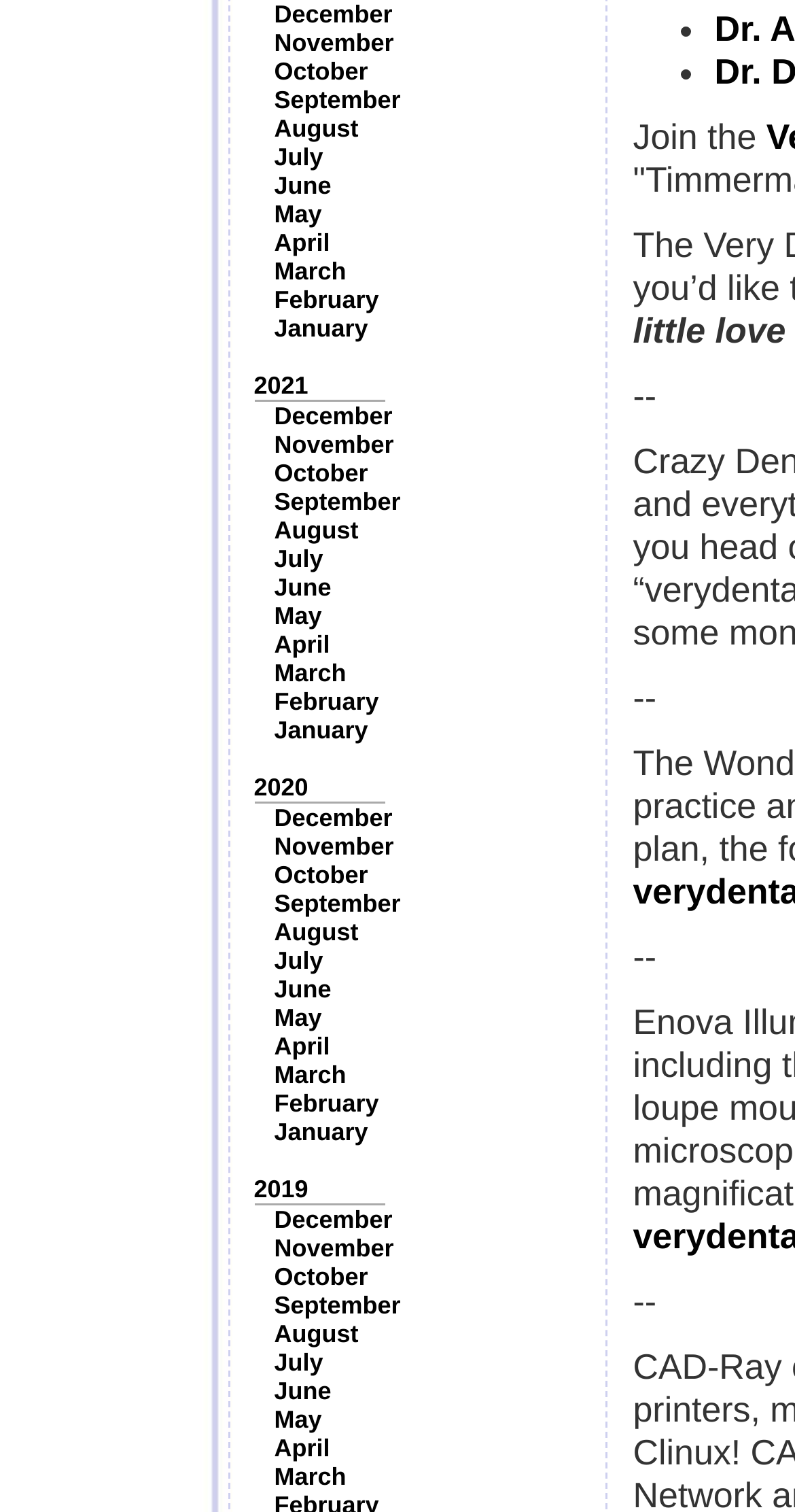What is the purpose of the list markers on the webpage?
Using the picture, provide a one-word or short phrase answer.

To separate items